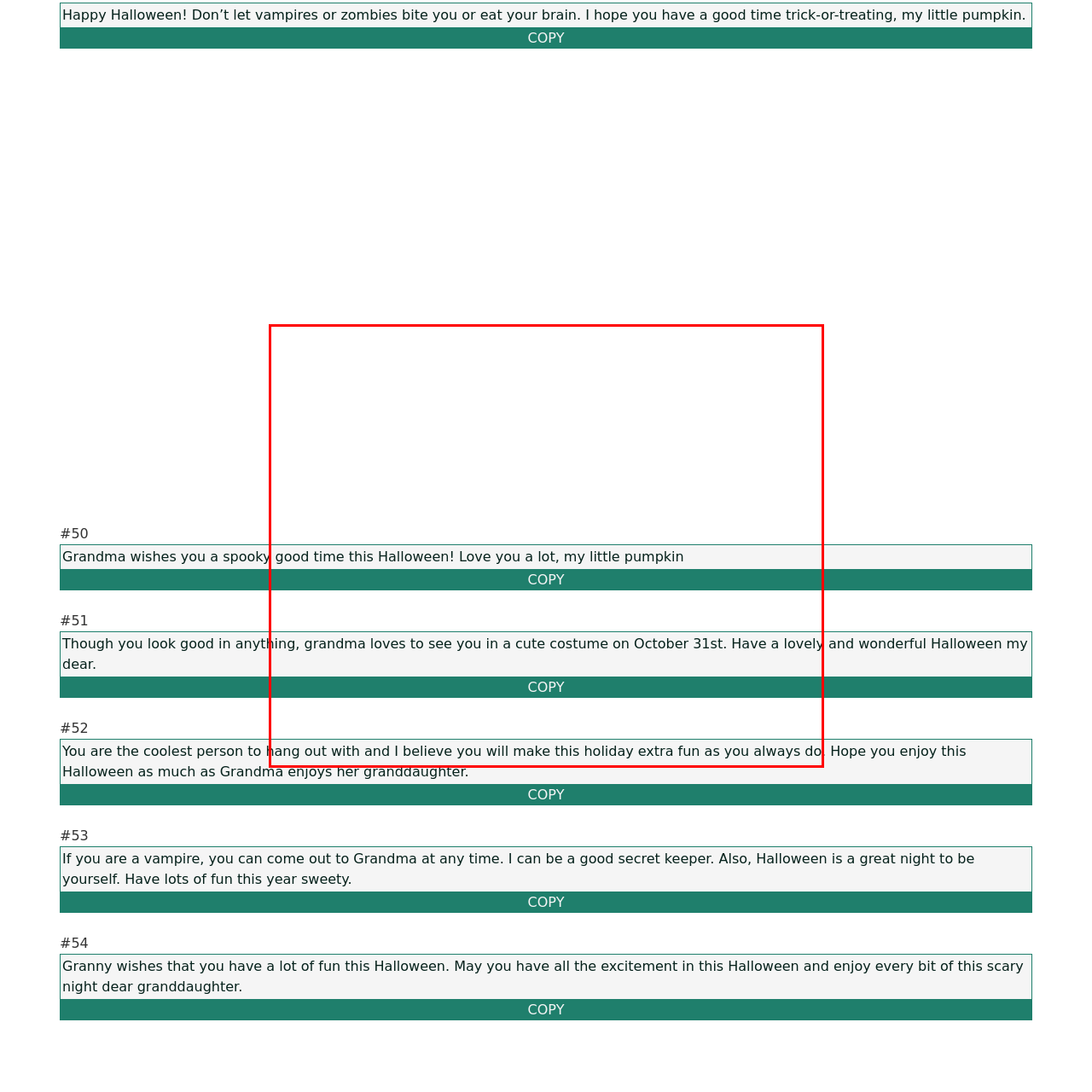Use the image within the highlighted red box to answer the following question with a single word or phrase:
What is the relationship between the sender and receiver of the message?

Grandmother and granddaughter